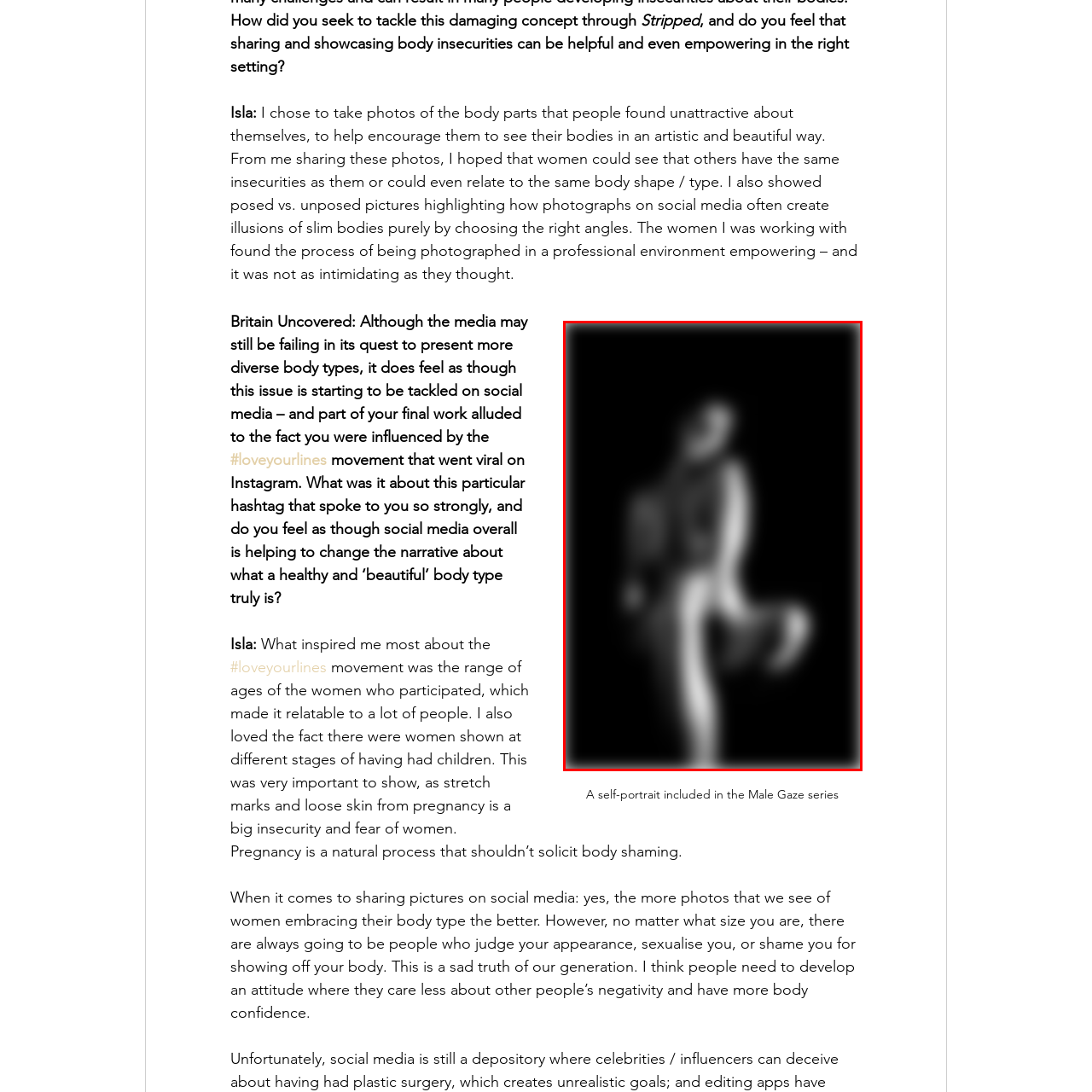Analyze the image encased in the red boundary, What is the goal of Isla Morgan's work?
 Respond using a single word or phrase.

Embracing insecurities